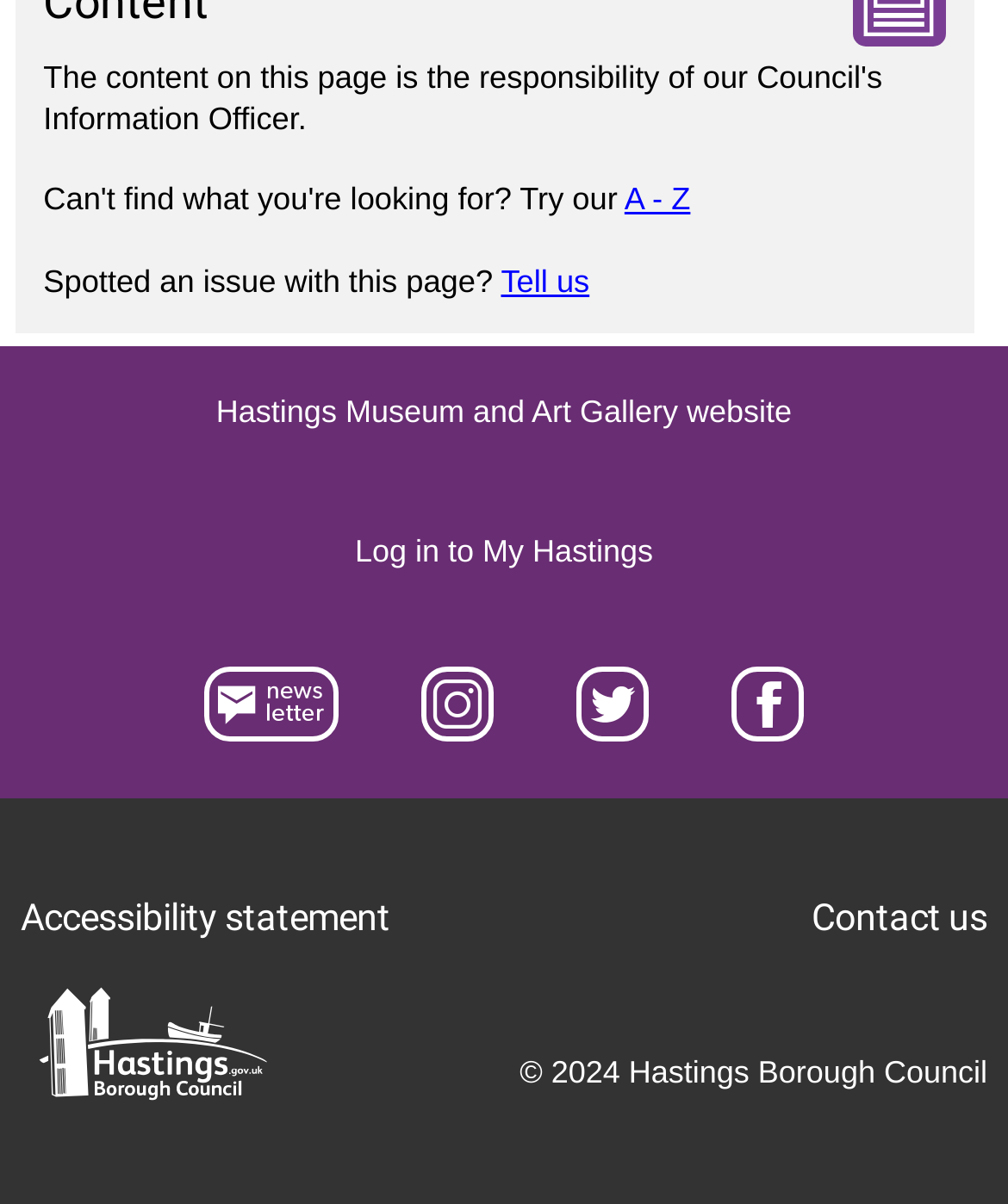Please locate the bounding box coordinates of the element that needs to be clicked to achieve the following instruction: "Visit Hastings Museum and Art Gallery website". The coordinates should be four float numbers between 0 and 1, i.e., [left, top, right, bottom].

[0.177, 0.296, 0.822, 0.388]